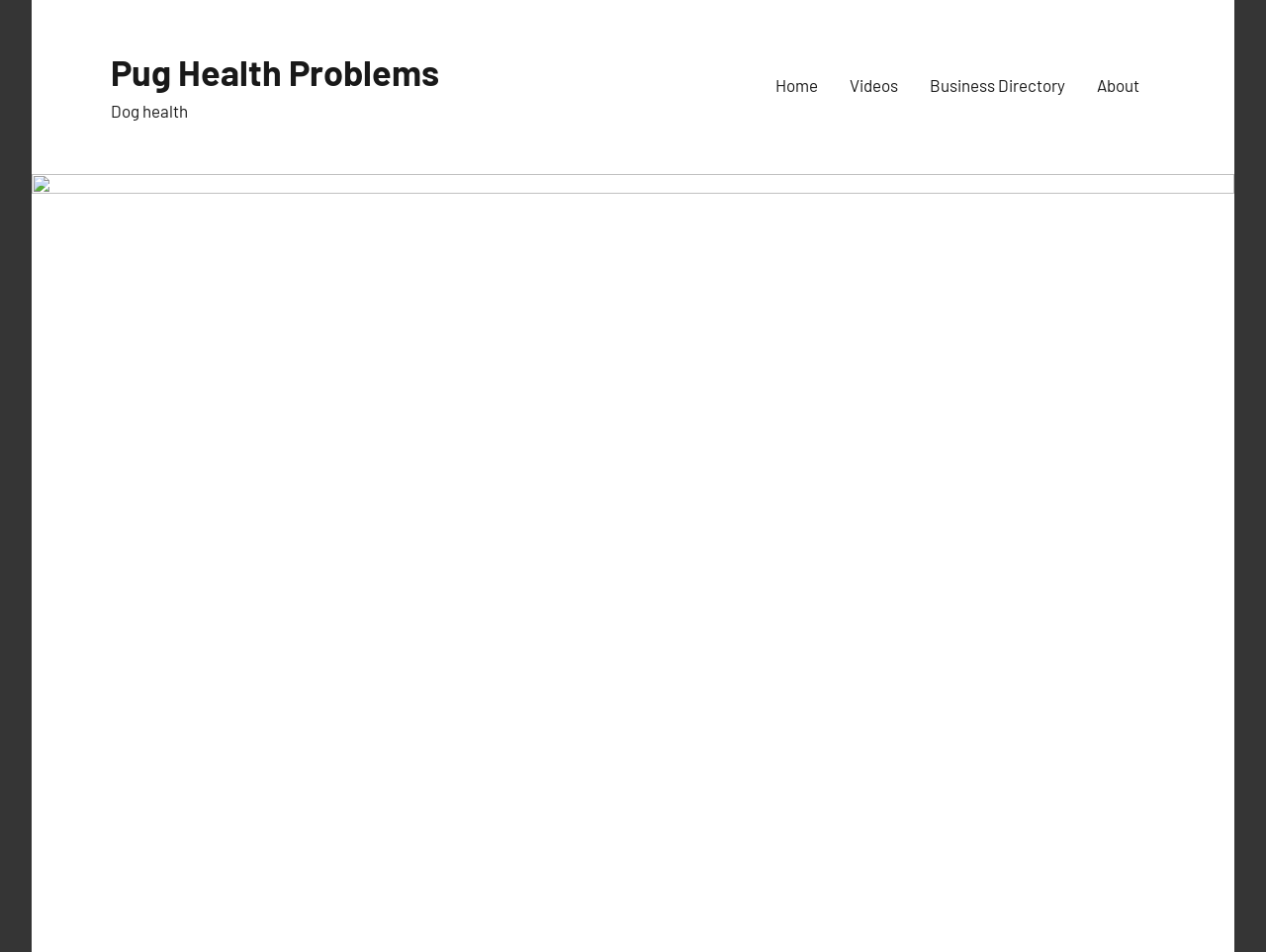What is the primary heading on this webpage?

Marketing Tips For Your Veterinary Clinic Website